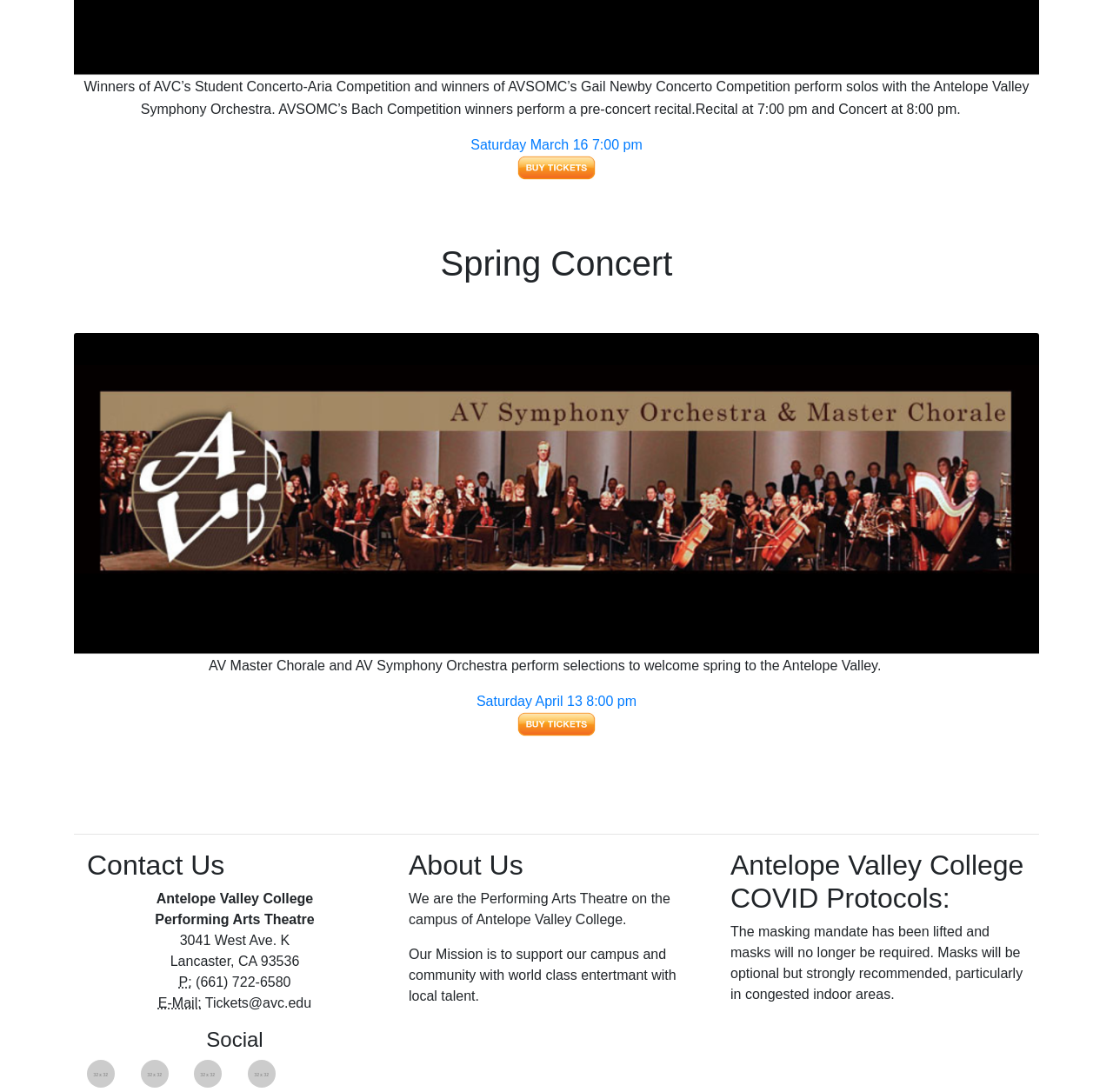What is the email address of the Performing Arts Theatre?
Provide a one-word or short-phrase answer based on the image.

Tickets@avc.edu